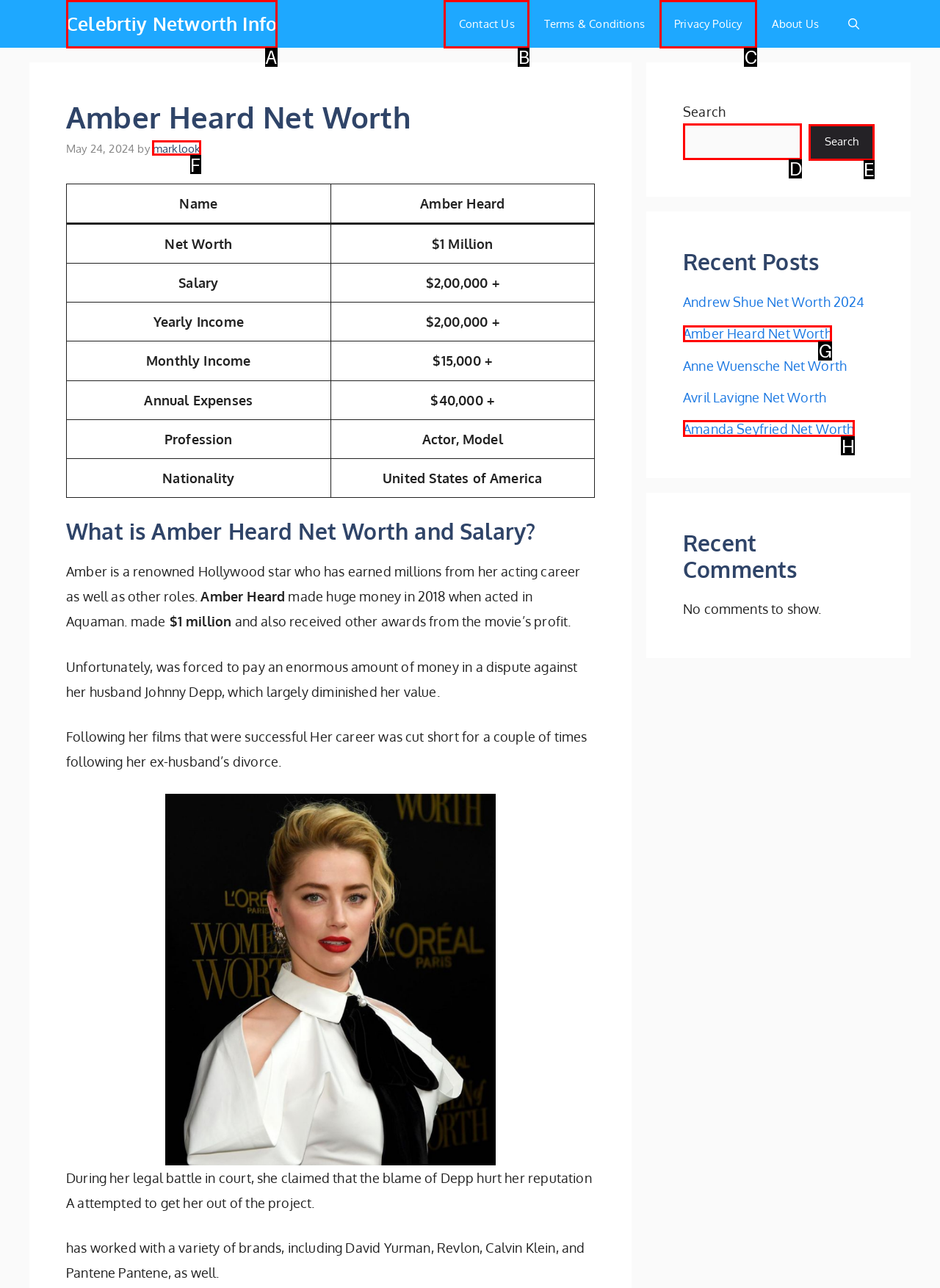Choose the letter of the option you need to click to Search for something. Answer with the letter only.

D